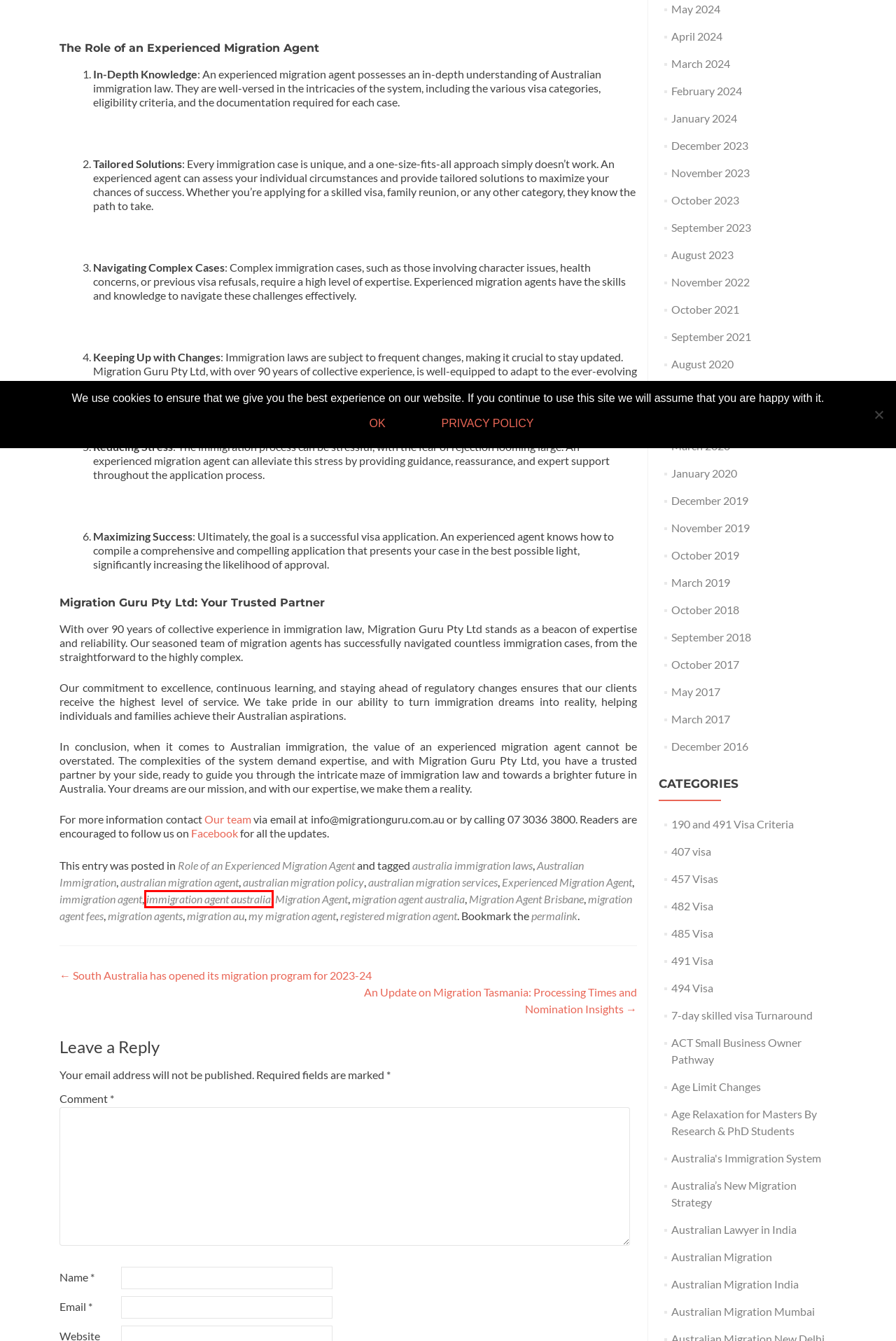You have a screenshot of a webpage with a red bounding box around an element. Identify the webpage description that best fits the new page that appears after clicking the selected element in the red bounding box. Here are the candidates:
A. July 2020 - Migration Guru
B. January 2020 - Migration Guru
C. Migration Agent Archives - Migration Guru
D. February 2024 - Migration Guru
E. 457 Visas Archives - Migration Guru
F. immigration agent australia Archives - Migration Guru
G. 7-day skilled visa Turnaround Archives - Migration Guru
H. Australia's Immigration System Archives - Migration Guru

F